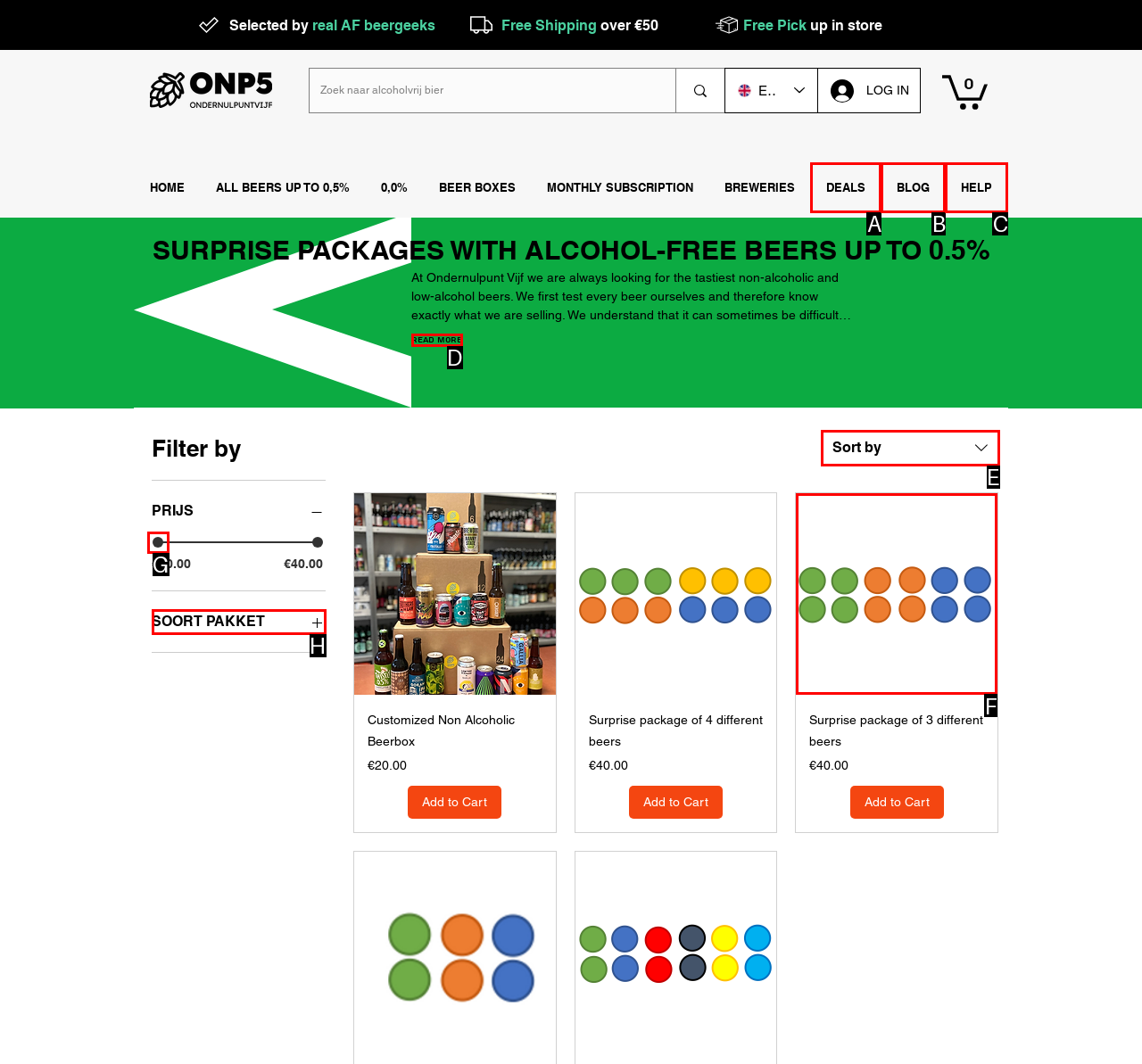Identify the HTML element that corresponds to the following description: Sort by. Provide the letter of the correct option from the presented choices.

H